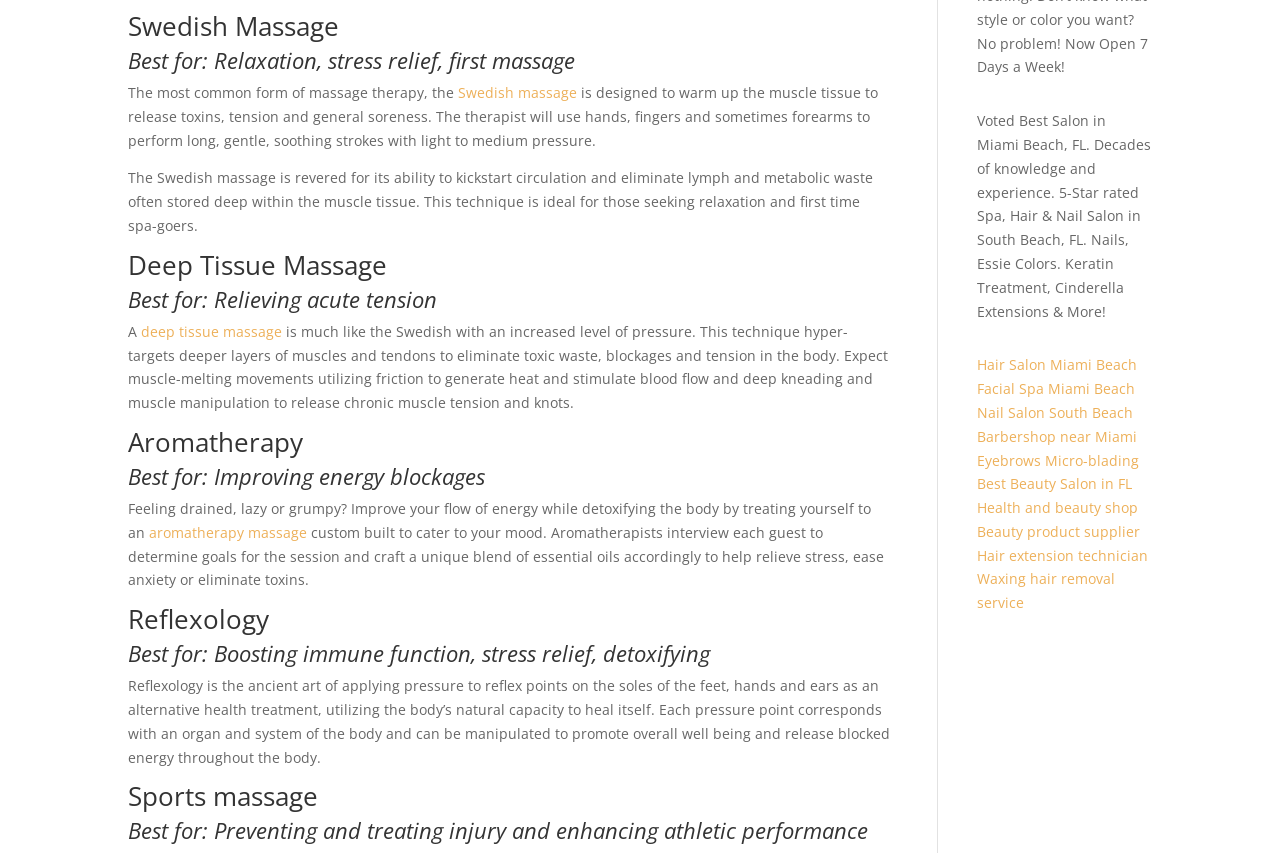What is the purpose of Reflexology?
Based on the image, answer the question in a detailed manner.

According to the webpage, Reflexology is described as an ancient art of applying pressure to reflex points on the soles of the feet, hands, and ears, and its purpose is to promote overall well-being, release blocked energy, and boost immune function, stress relief, and detoxifying.